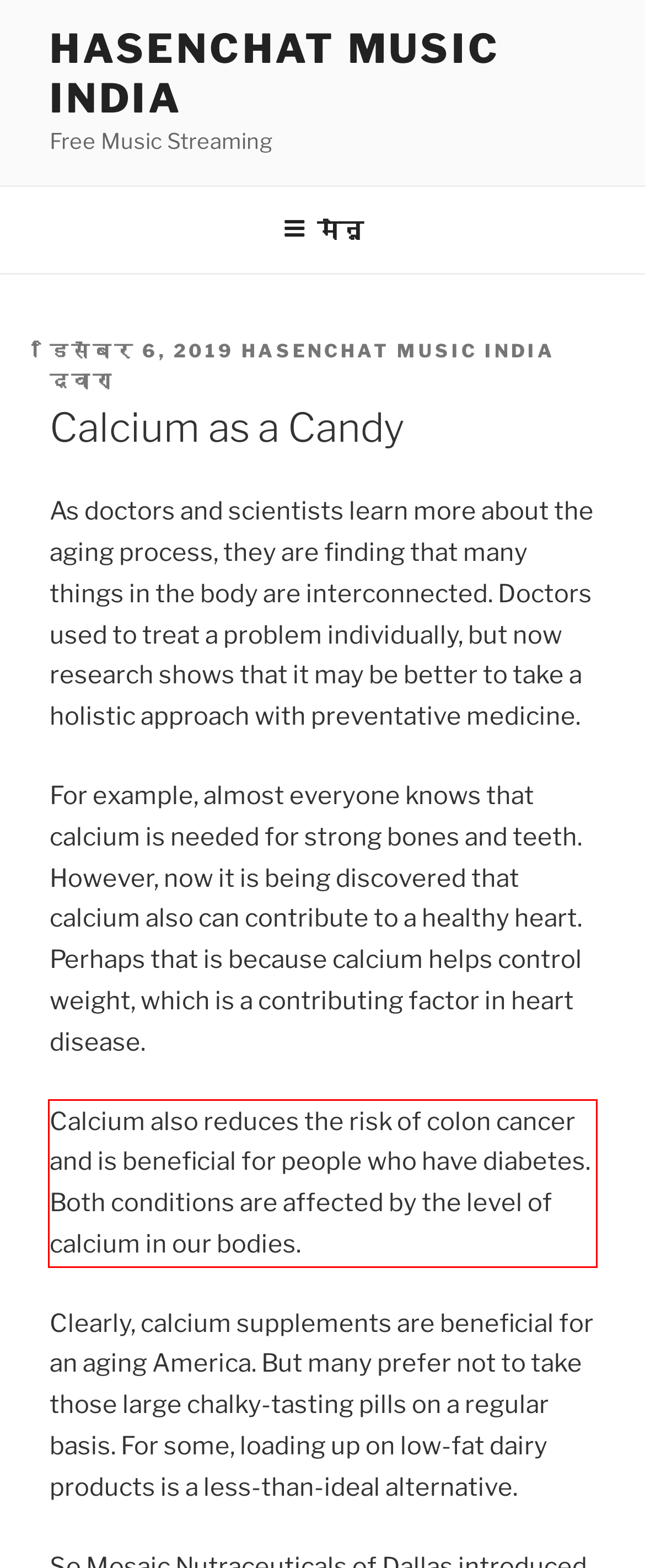Look at the webpage screenshot and recognize the text inside the red bounding box.

Calcium also reduces the risk of colon cancer and is beneficial for people who have diabetes. Both conditions are affected by the level of calcium in our bodies.